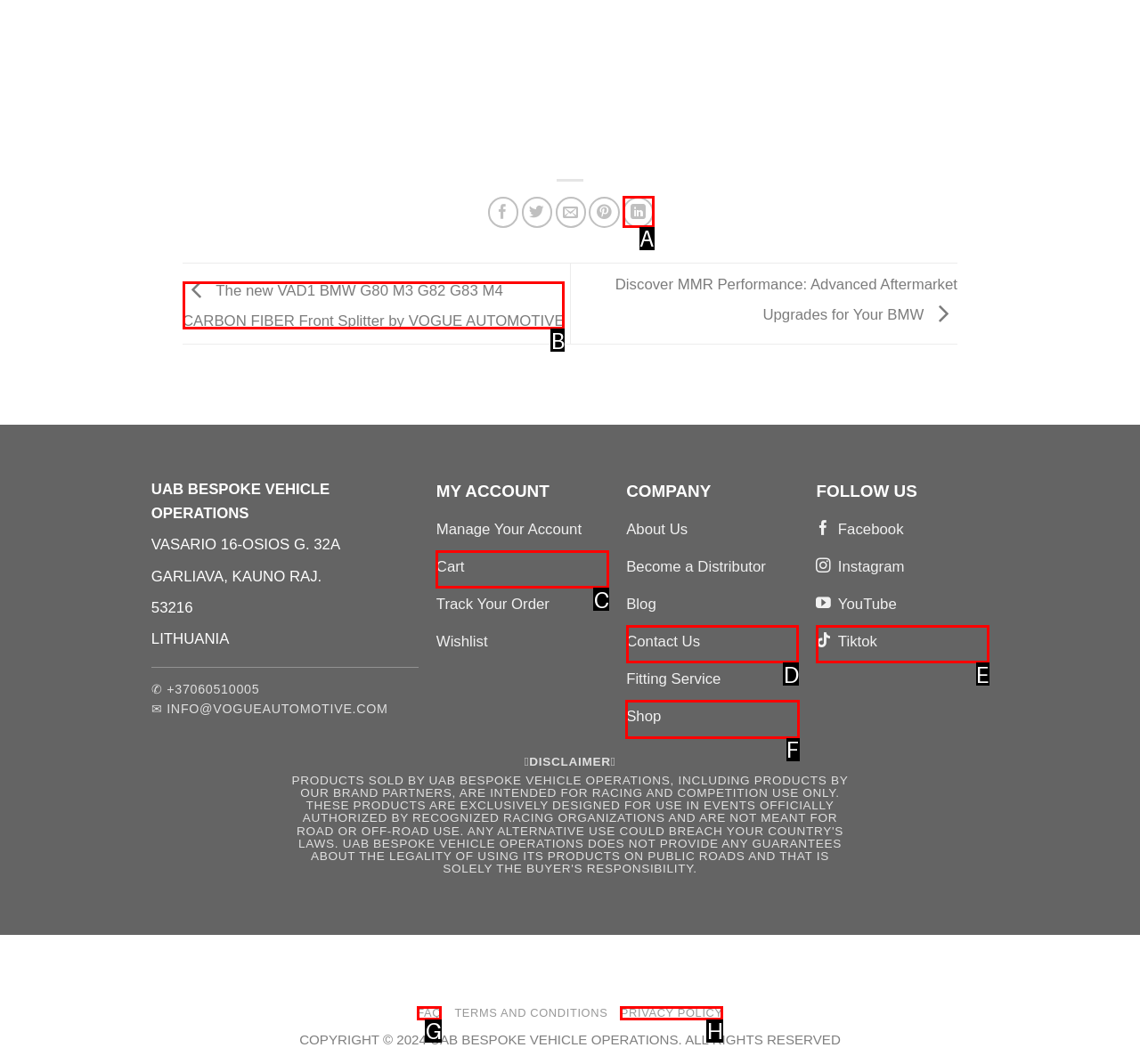Identify the correct choice to execute this task: Shop now
Respond with the letter corresponding to the right option from the available choices.

F